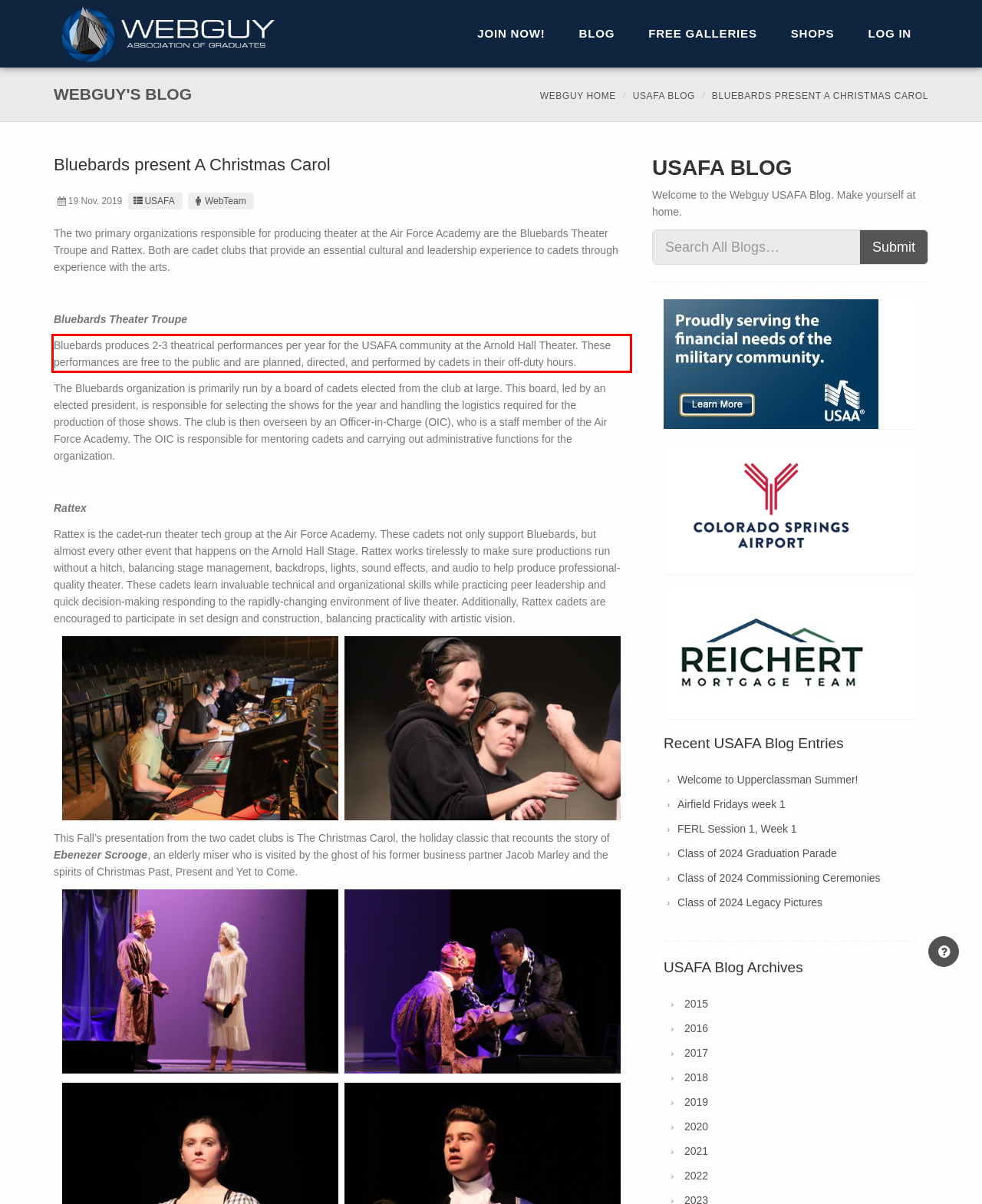You have a webpage screenshot with a red rectangle surrounding a UI element. Extract the text content from within this red bounding box.

Bluebards produces 2-3 theatrical performances per year for the USAFA community at the Arnold Hall Theater. These performances are free to the public and are planned, directed, and performed by cadets in their off-duty hours.